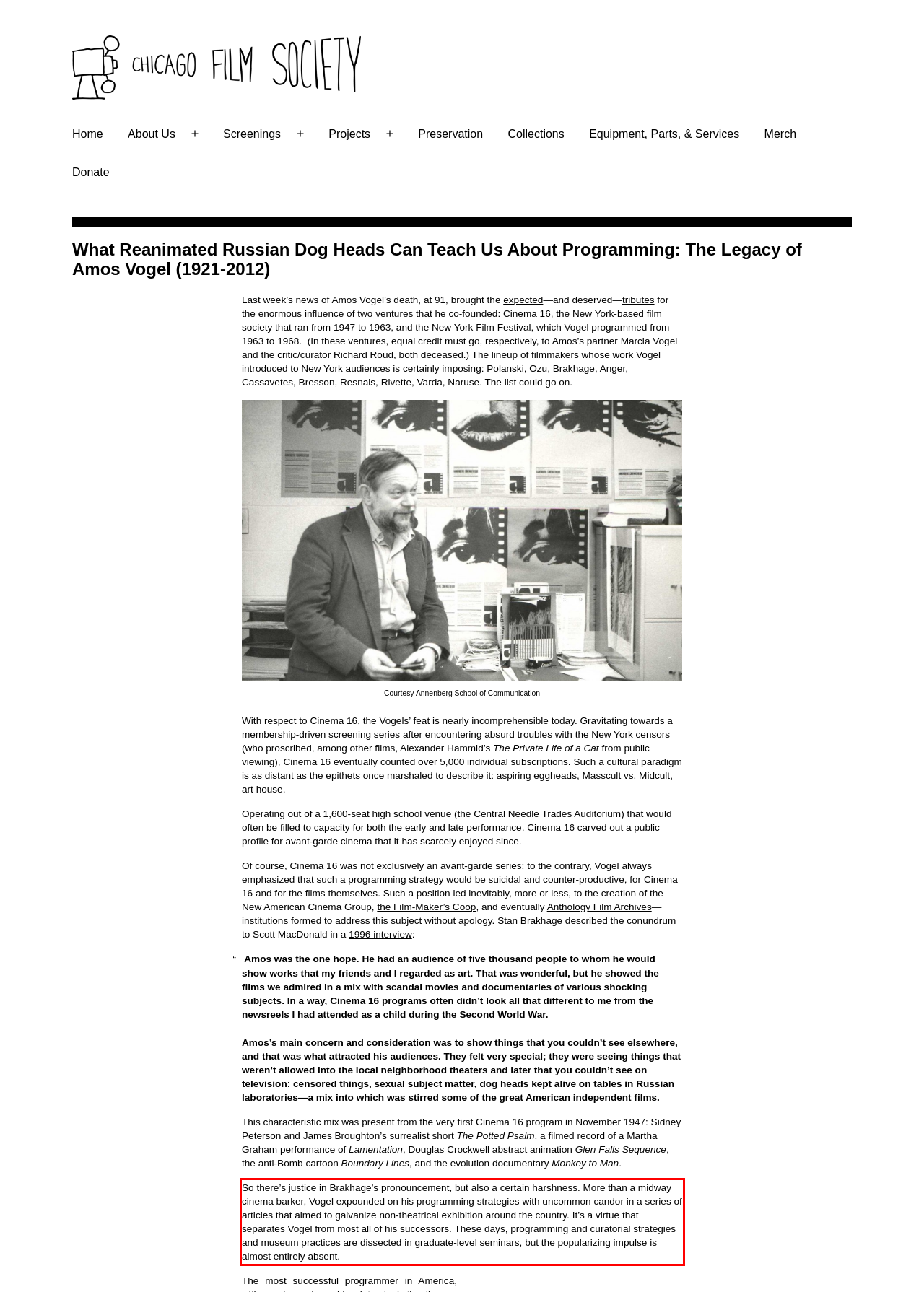Identify the red bounding box in the webpage screenshot and perform OCR to generate the text content enclosed.

So there’s justice in Brakhage’s pronouncement, but also a certain harshness. More than a midway cinema barker, Vogel expounded on his programming strategies with uncommon candor in a series of articles that aimed to galvanize non-theatrical exhibition around the country. It’s a virtue that separates Vogel from most all of his successors. These days, programming and curatorial strategies and museum practices are dissected in graduate-level seminars, but the popularizing impulse is almost entirely absent.